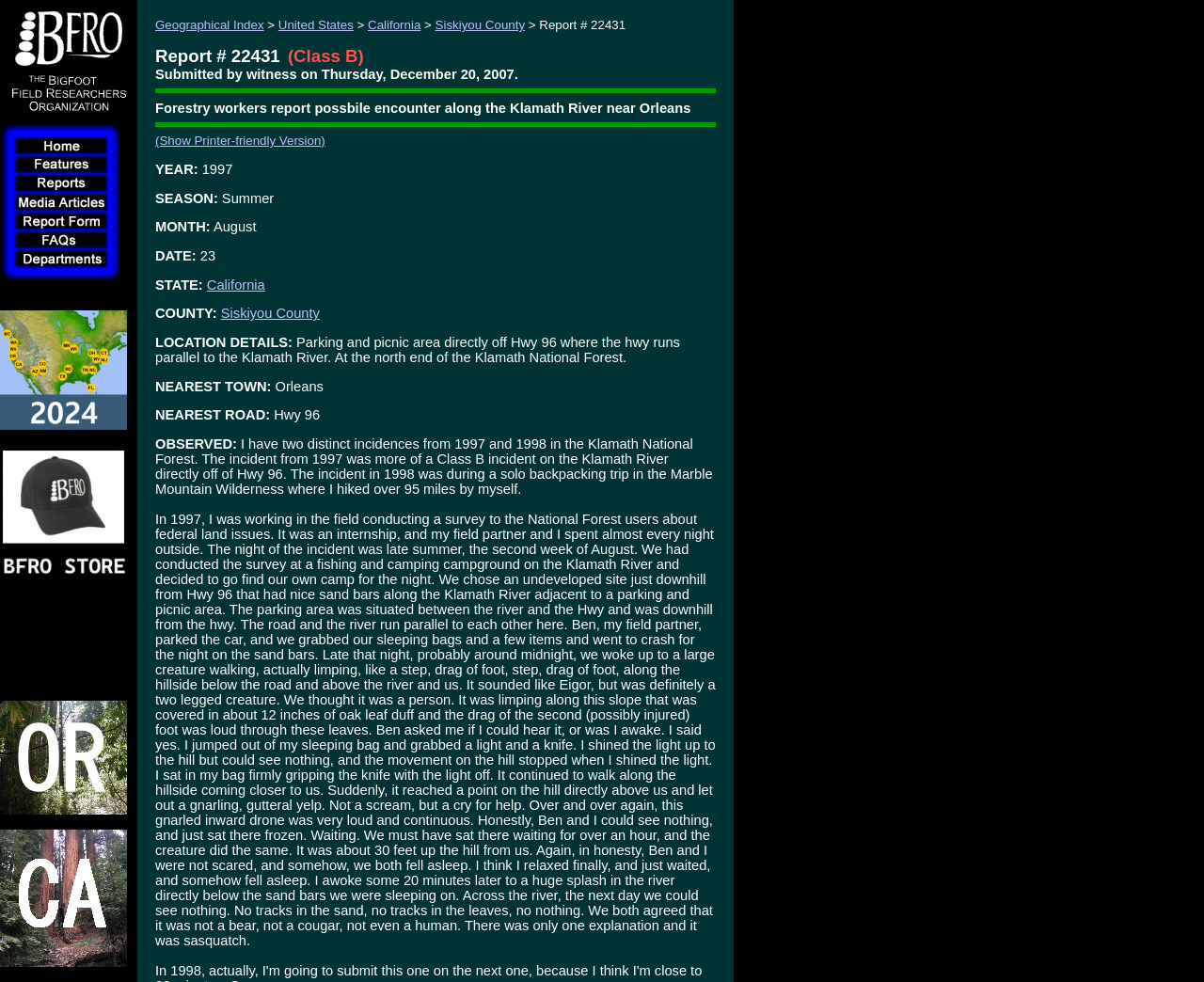Determine the coordinates of the bounding box for the clickable area needed to execute this instruction: "Explore Siskiyou County".

[0.361, 0.018, 0.436, 0.033]